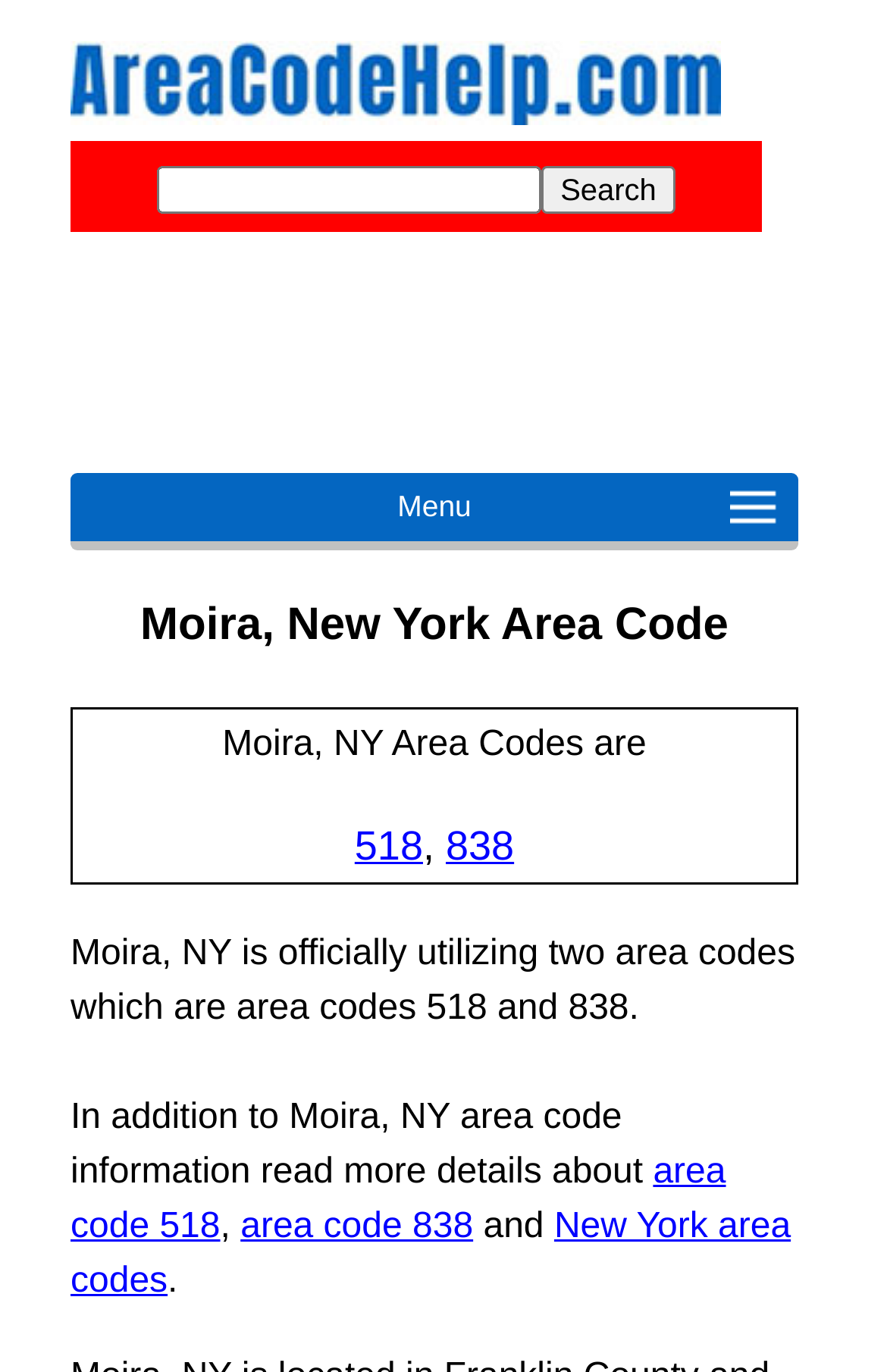Offer a detailed account of what is visible on the webpage.

The webpage is about Moira, New York area codes. At the top left, there is a logo image with a link. Below the logo, there is a search bar with a textbox and a "Search" button. To the right of the search bar, there is an advertisement iframe.

On the top right, there is a "Menu" static text. Below the menu, there is a heading that reads "Moira, New York Area Code". Underneath the heading, there is another heading that says "Moira, NY Area Codes are". 

Below these headings, there are two links, "518" and "838", which are the area codes for Moira, NY. Following these links, there is a paragraph of text that explains that Moira, NY is using two area codes, 518 and 838. 

Below this paragraph, there is another paragraph of text that invites readers to read more about area code information. This paragraph contains links to "area code 518", "area code 838", and "New York area codes". The text also includes the word "and" and a period at the end.